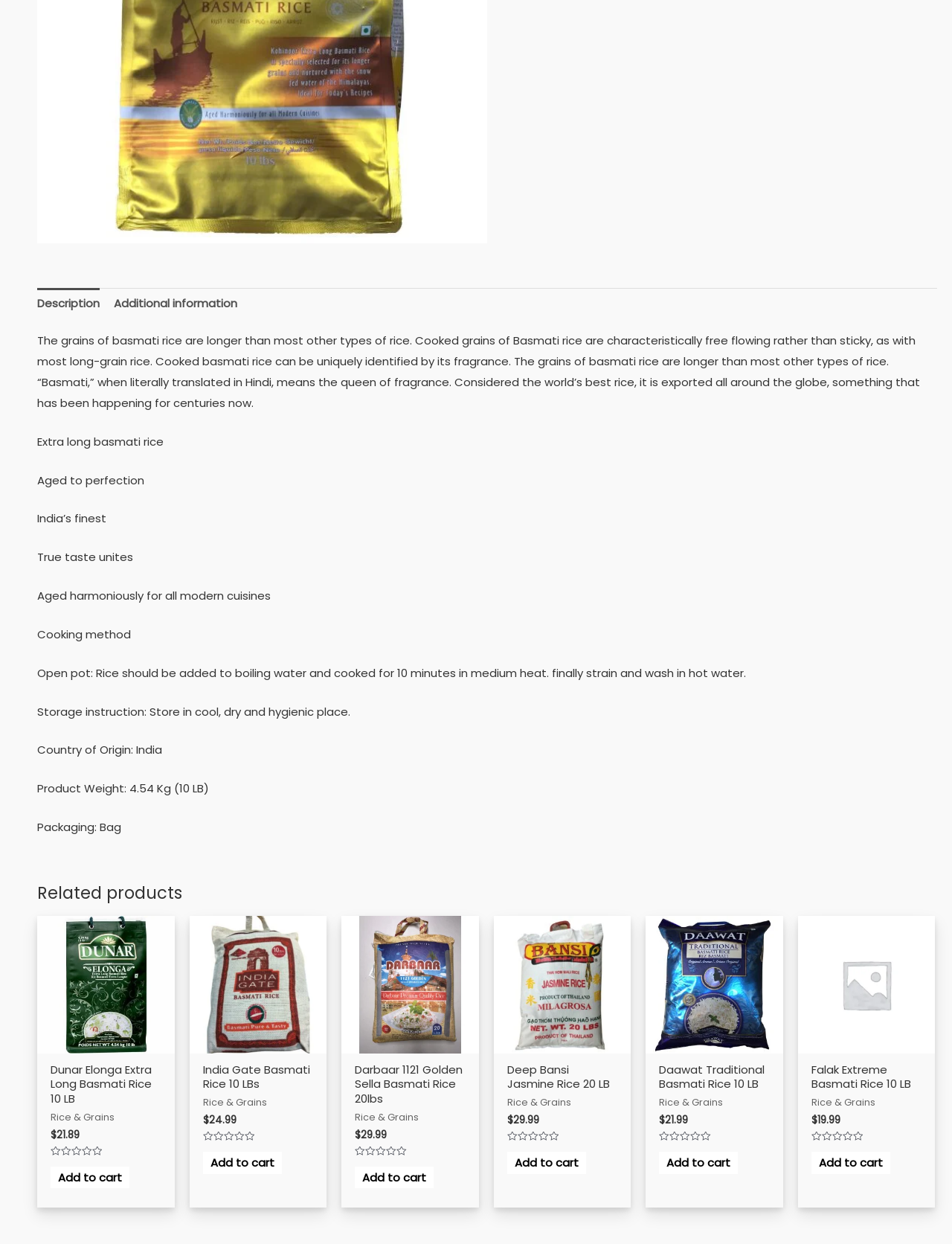Determine the bounding box for the HTML element described here: "Add to cart". The coordinates should be given as [left, top, right, bottom] with each number being a float between 0 and 1.

[0.053, 0.938, 0.136, 0.955]